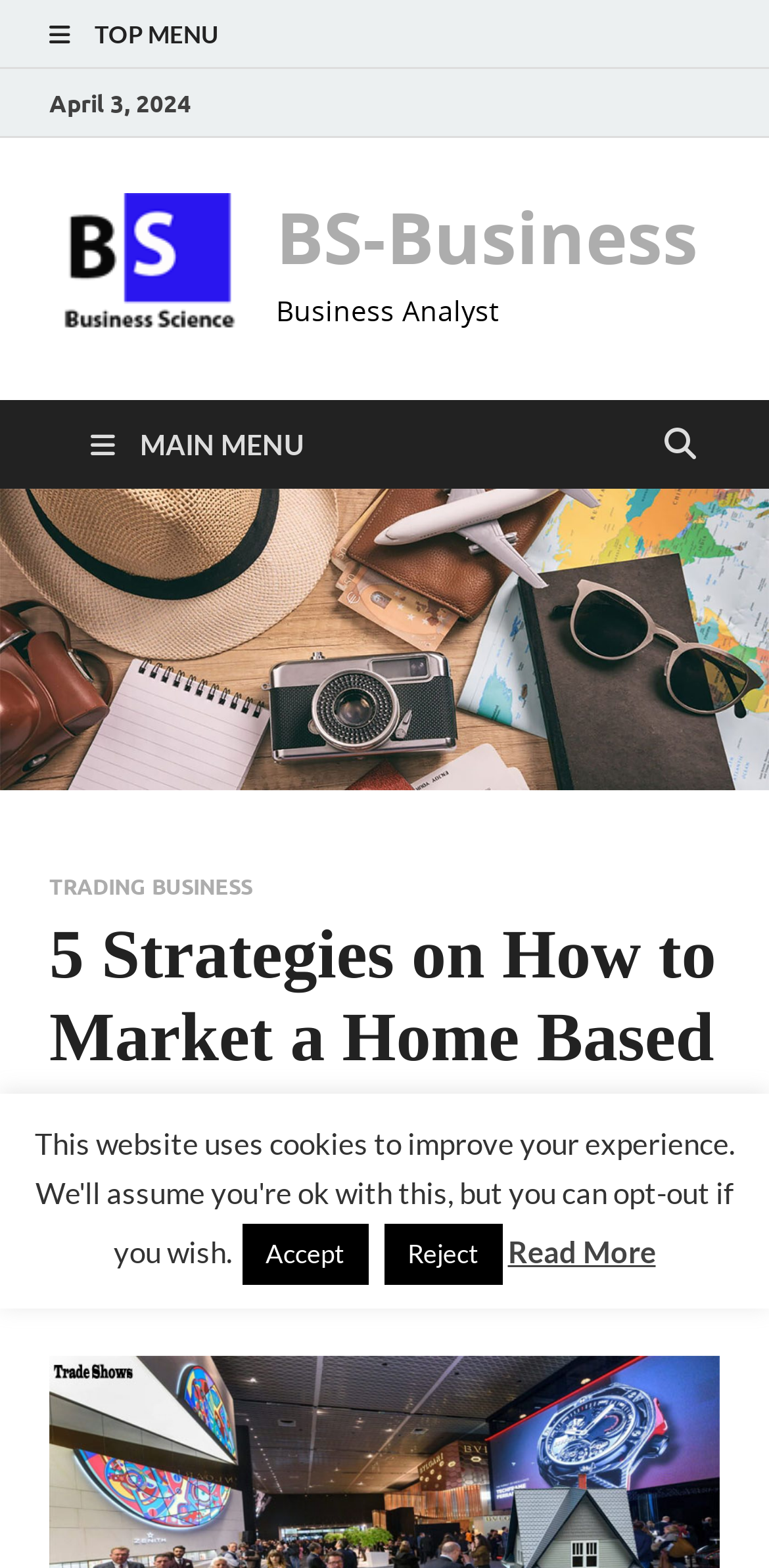From the element description Reject, predict the bounding box coordinates of the UI element. The coordinates must be specified in the format (top-left x, top-left y, bottom-right x, bottom-right y) and should be within the 0 to 1 range.

[0.499, 0.78, 0.653, 0.819]